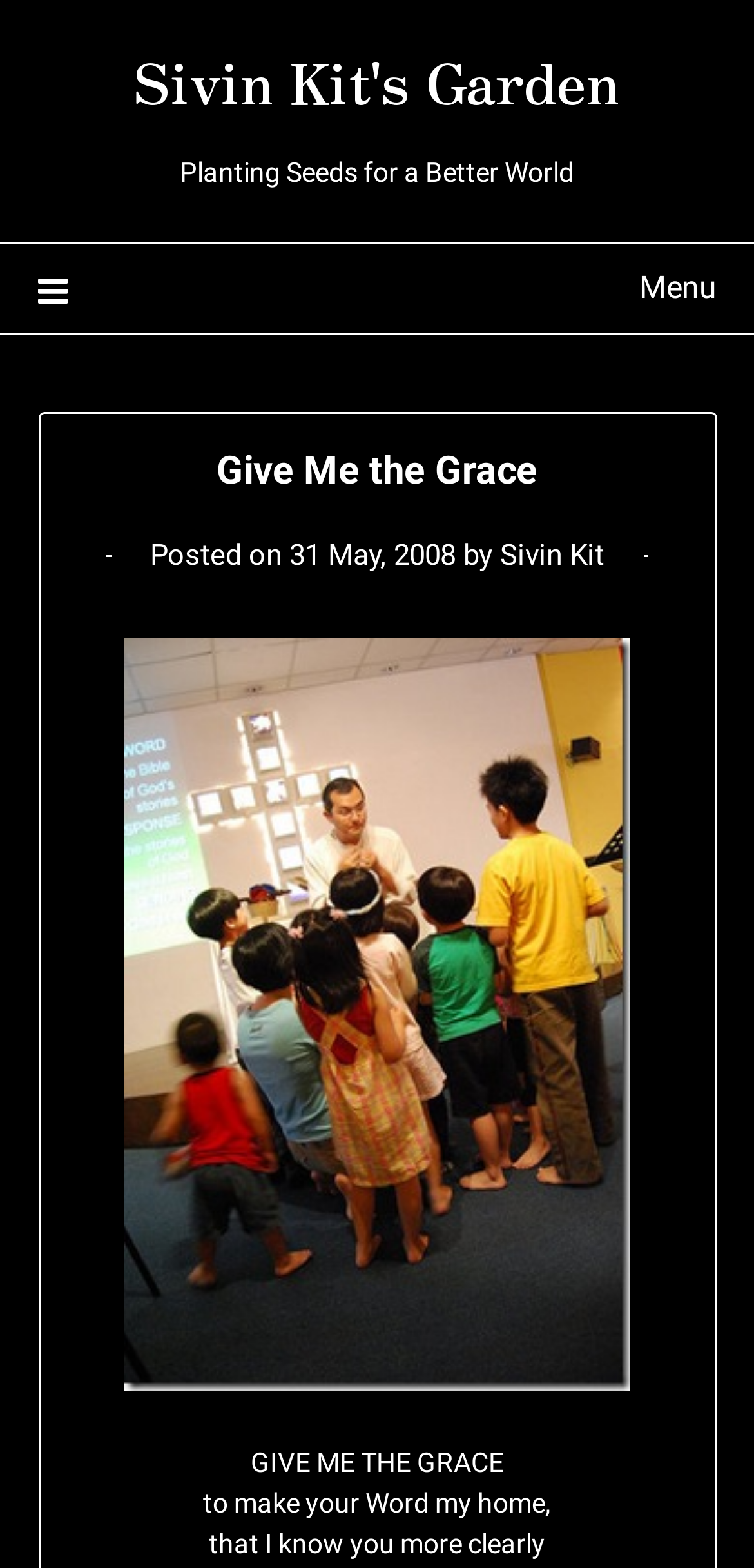Extract the bounding box for the UI element that matches this description: "Menu".

[0.05, 0.155, 0.95, 0.212]